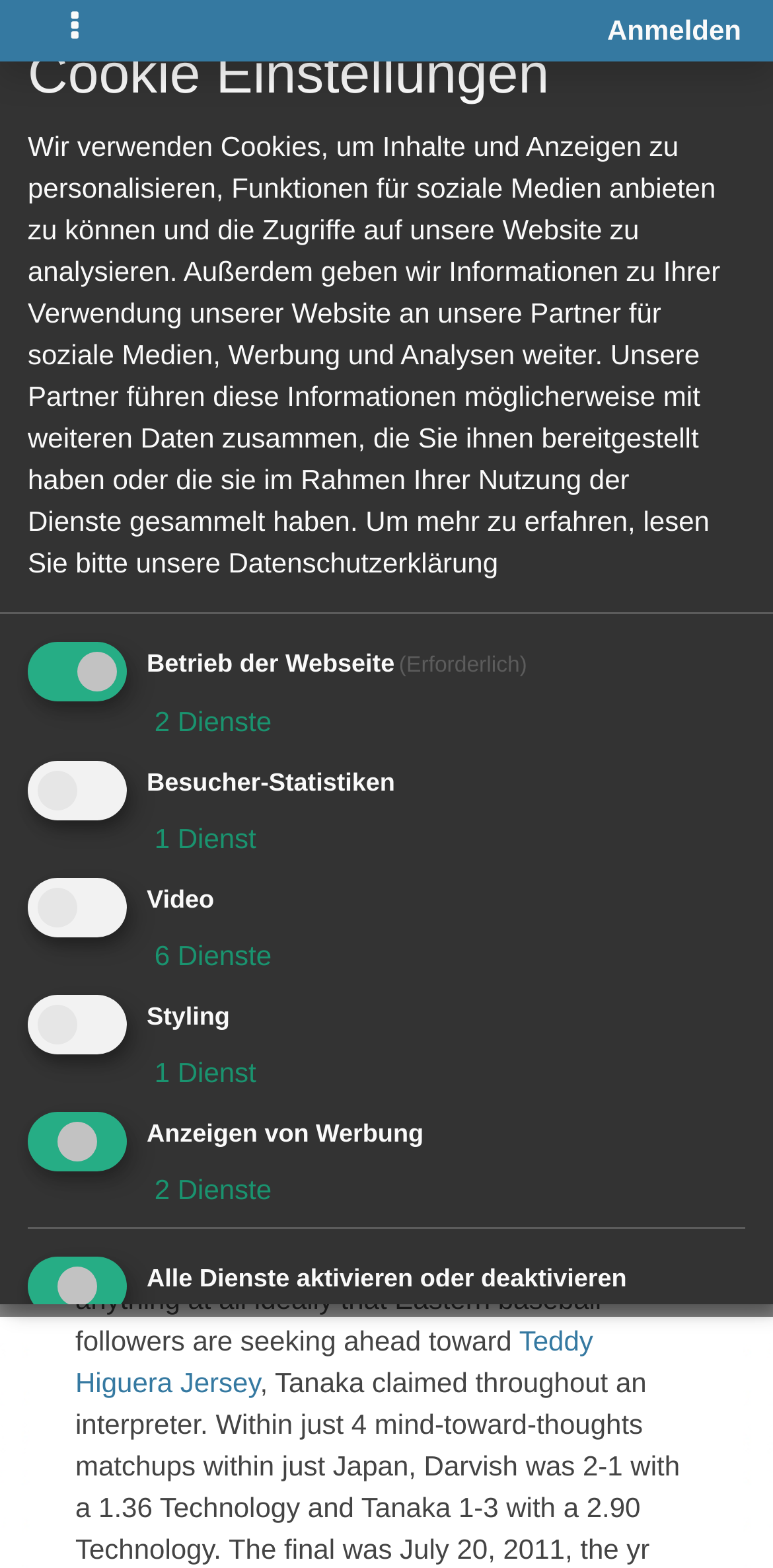Identify the bounding box coordinates of the section that should be clicked to achieve the task described: "Create a poll".

[0.153, 0.054, 0.457, 0.074]